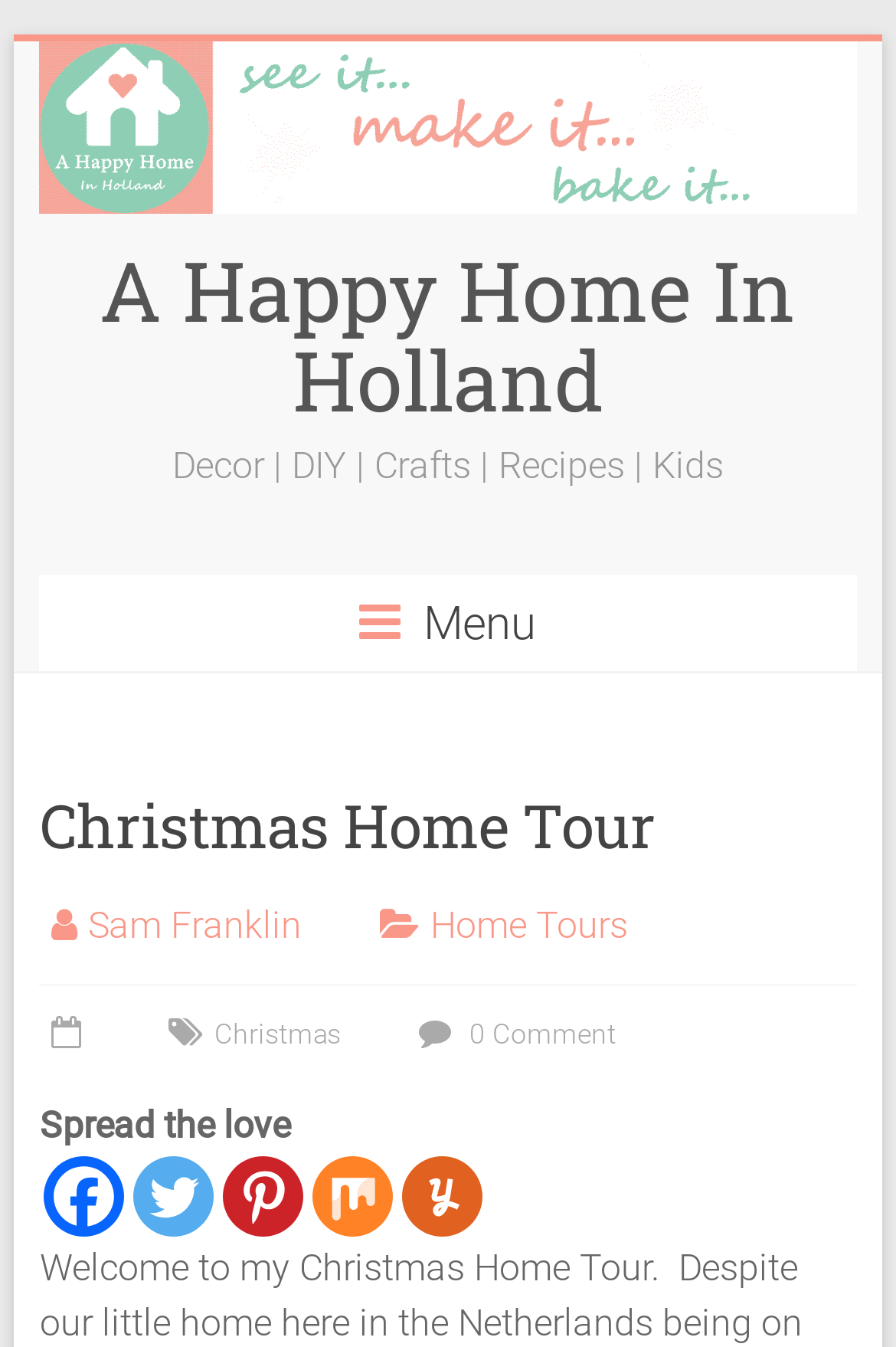Who is the author of the blog?
Using the image as a reference, answer the question in detail.

I found a link element with the text 'Sam Franklin' in the menu section of the webpage, which suggests that Sam Franklin is the author of the blog.